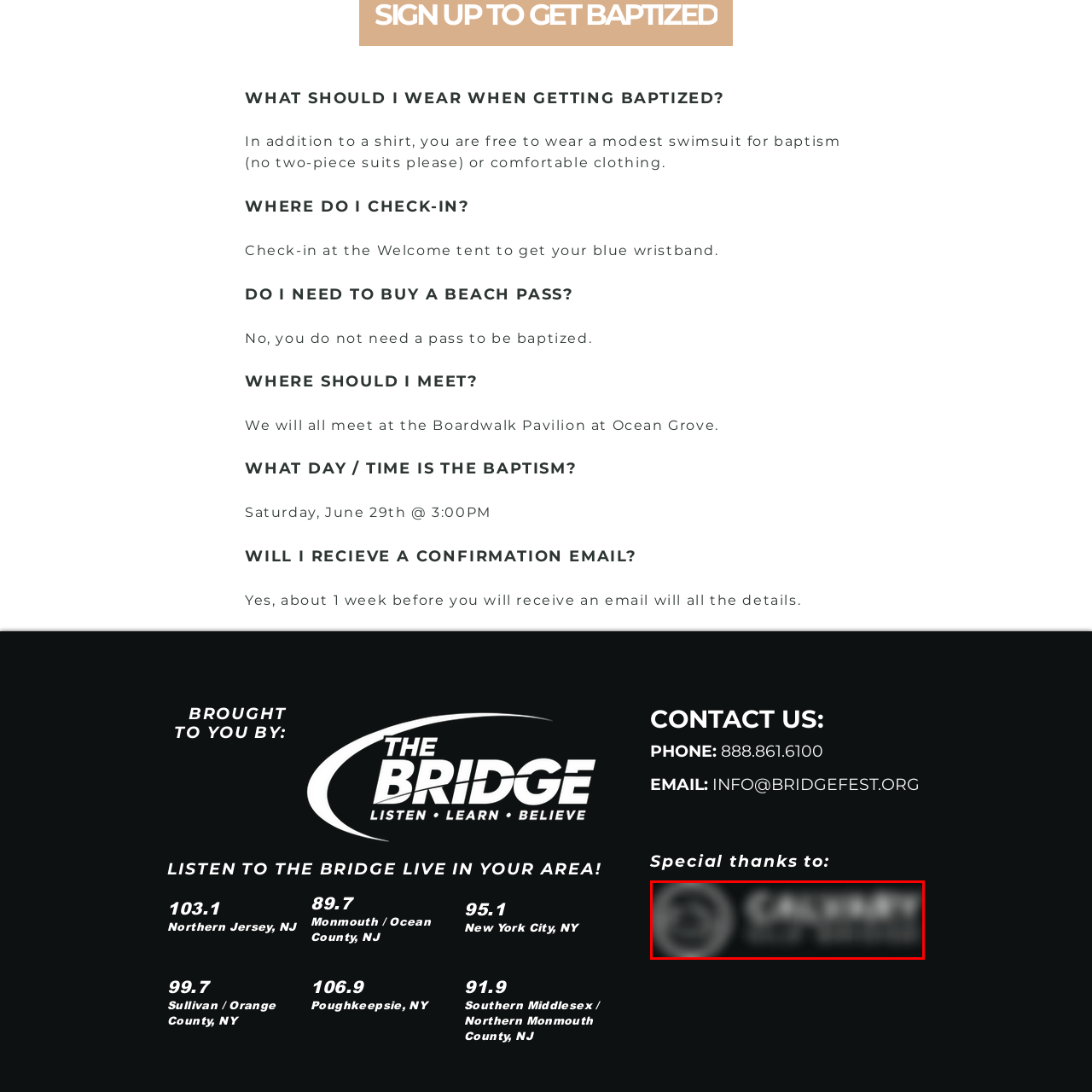Provide an in-depth description of the scene highlighted by the red boundary in the image.

The image features a logo associated with "Calvary," prominently displayed against a dark background. The circular emblem includes an illustration or symbol that likely represents the organization or brand, complemented by the text "Calvary" alongside it. This logo may signify its involvement in community events or religious activities, as indicated by the context surrounding it. Overall, it functions as a visual identifier for the organization, enhancing its recognition among the audience.